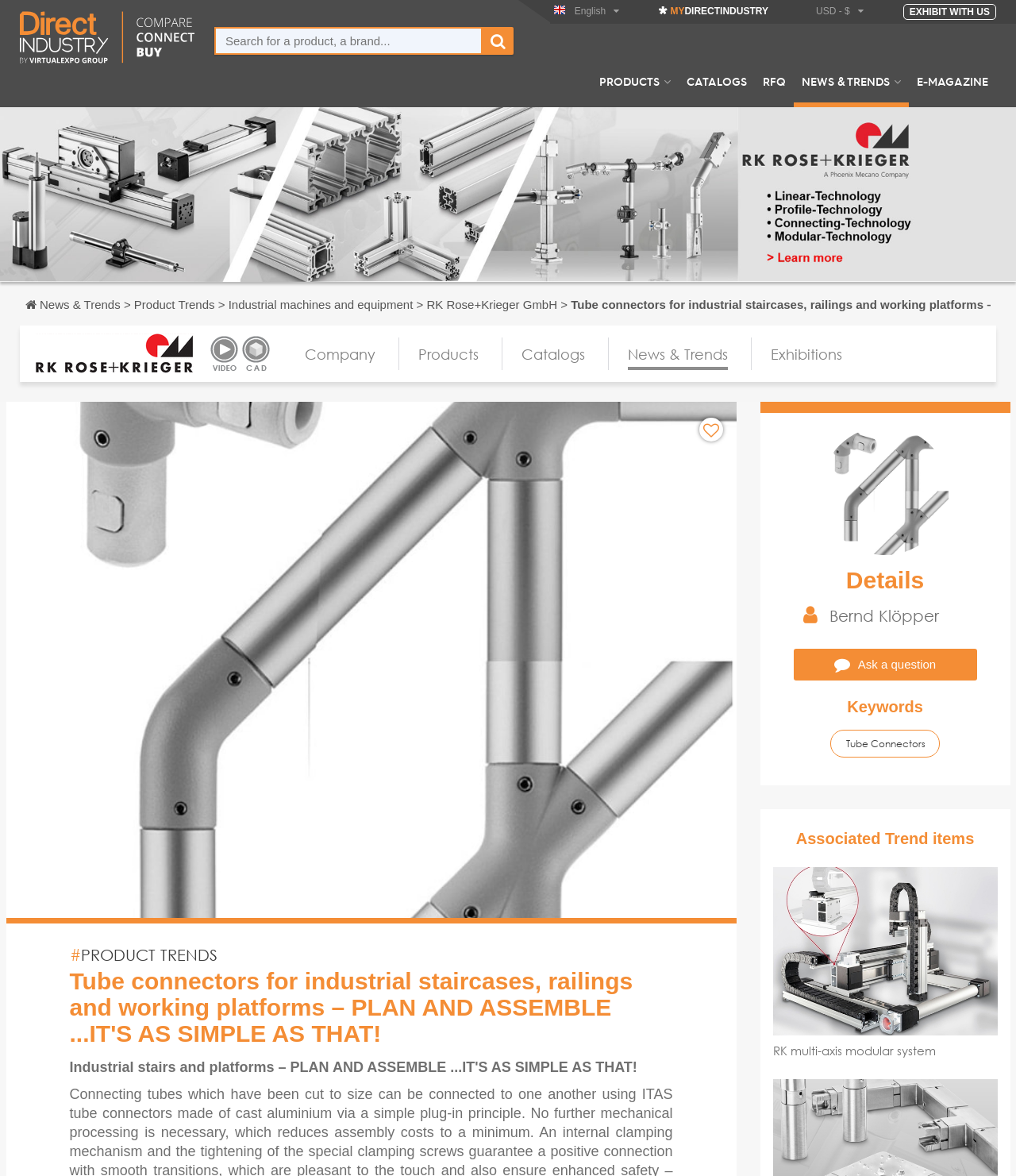Specify the bounding box coordinates of the element's region that should be clicked to achieve the following instruction: "Click on the PRODUCTS link". The bounding box coordinates consist of four float numbers between 0 and 1, in the format [left, top, right, bottom].

[0.582, 0.063, 0.668, 0.091]